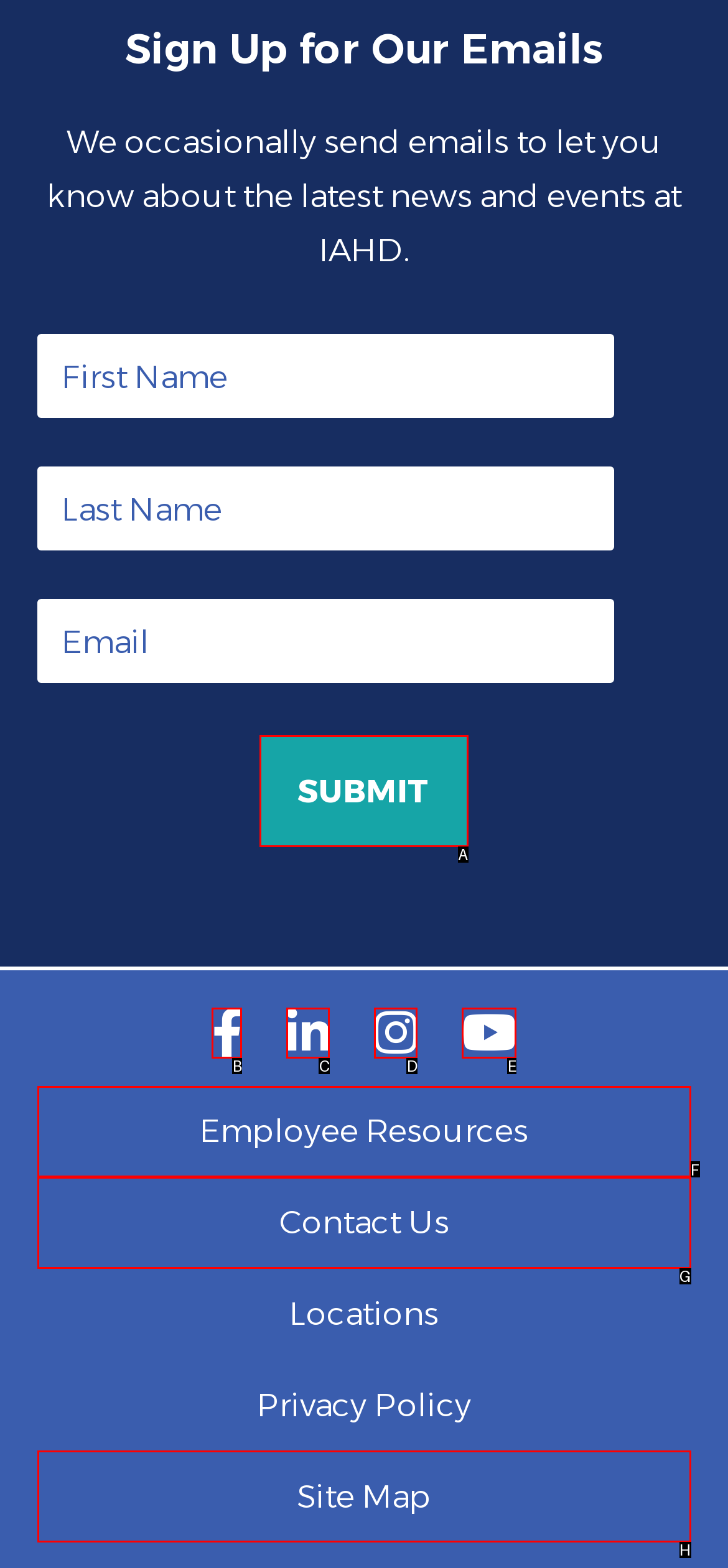What letter corresponds to the UI element to complete this task: Click submit
Answer directly with the letter.

A